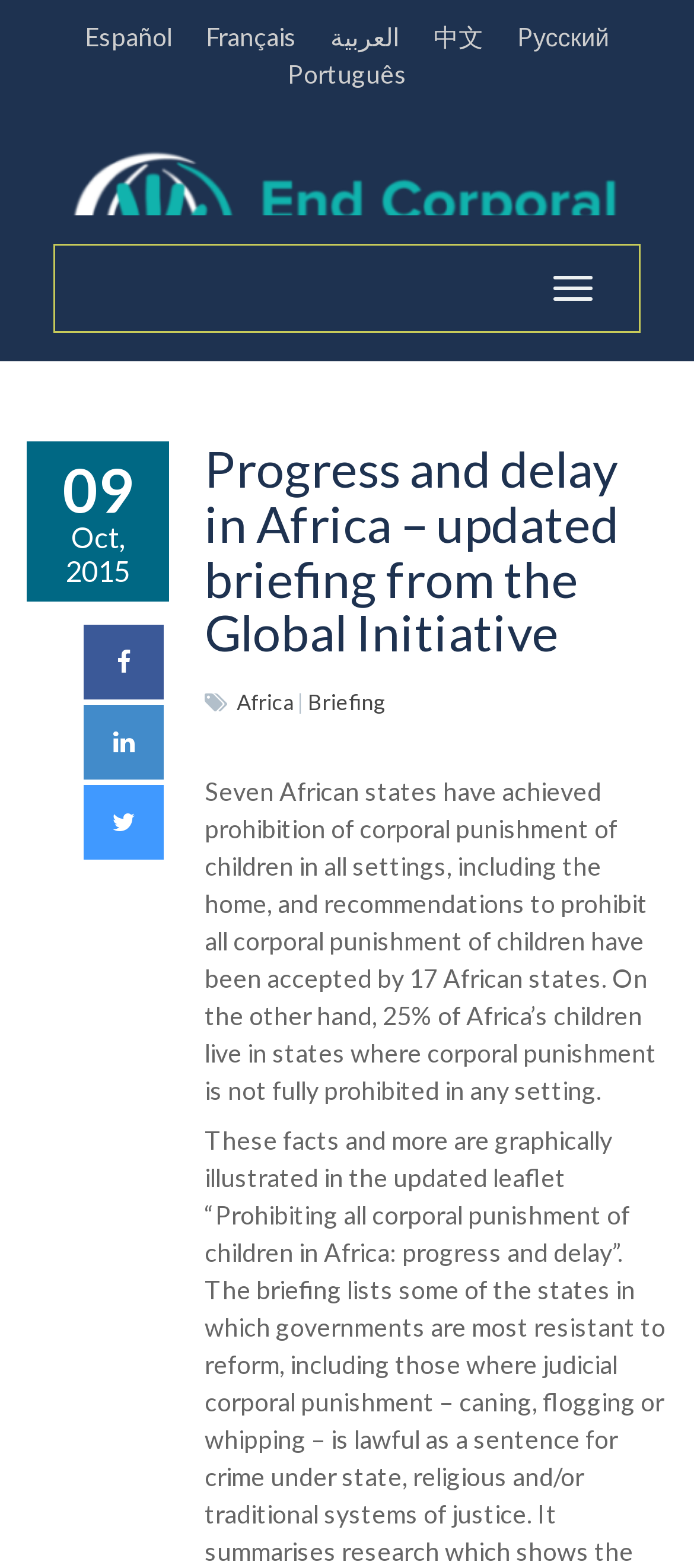Determine the bounding box coordinates for the HTML element mentioned in the following description: "alt="End Corporal Punishment of Children"". The coordinates should be a list of four floats ranging from 0 to 1, represented as [left, top, right, bottom].

[0.038, 0.076, 0.962, 0.132]